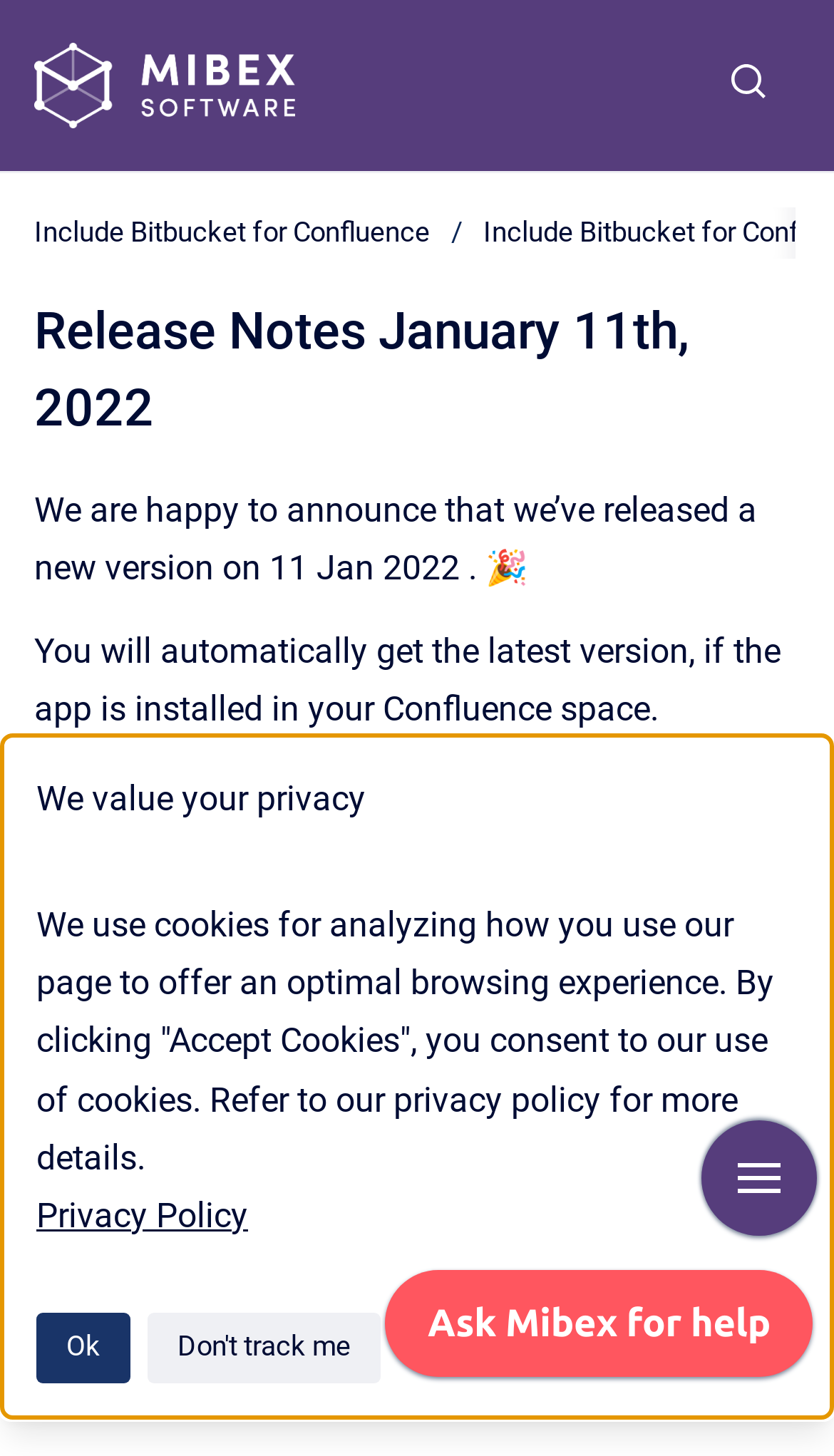What is the title or heading displayed on the webpage?

Release Notes January 11th, 2022